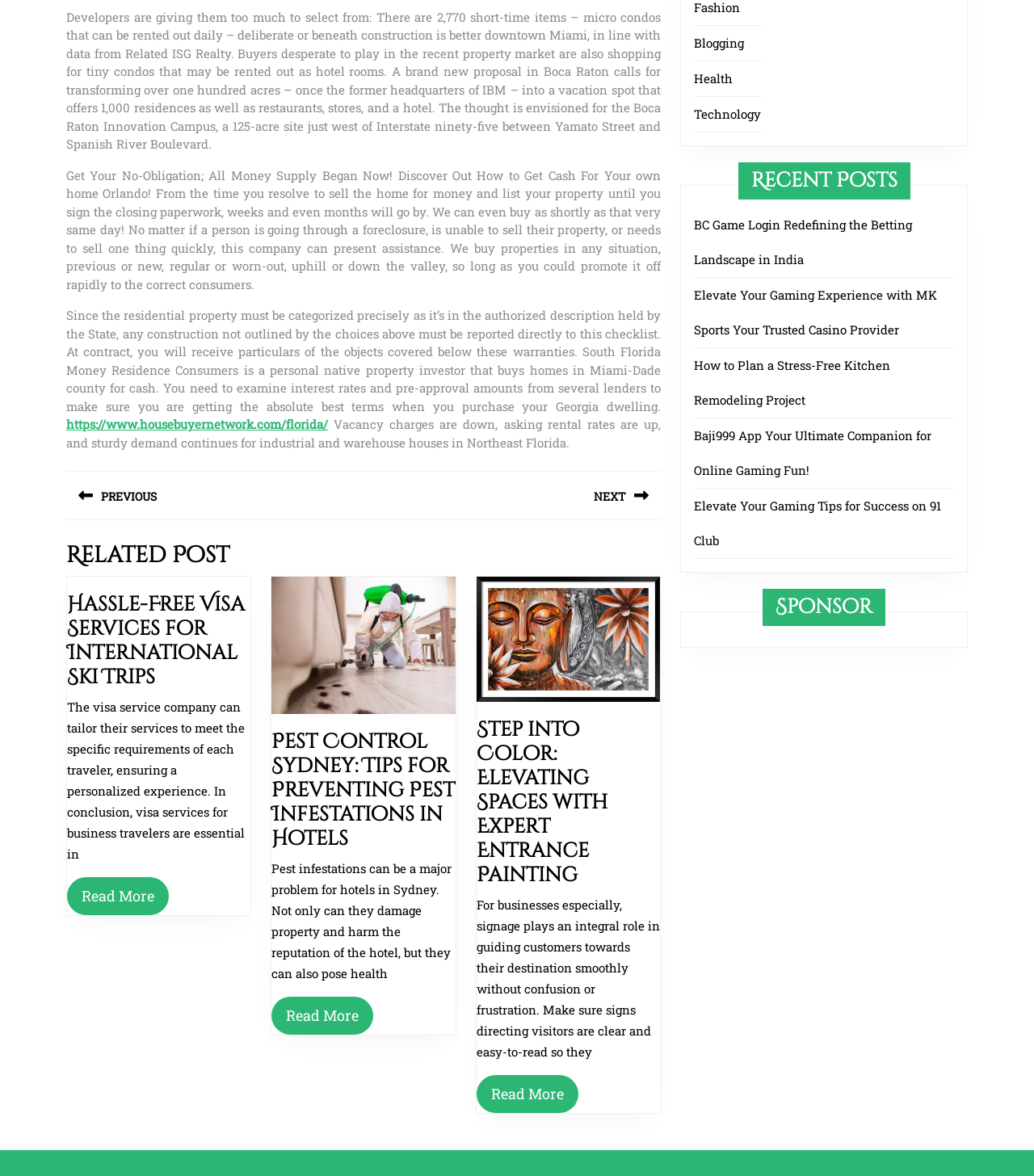Identify the bounding box coordinates for the UI element described as: "Technology". The coordinates should be provided as four floats between 0 and 1: [left, top, right, bottom].

[0.671, 0.09, 0.736, 0.103]